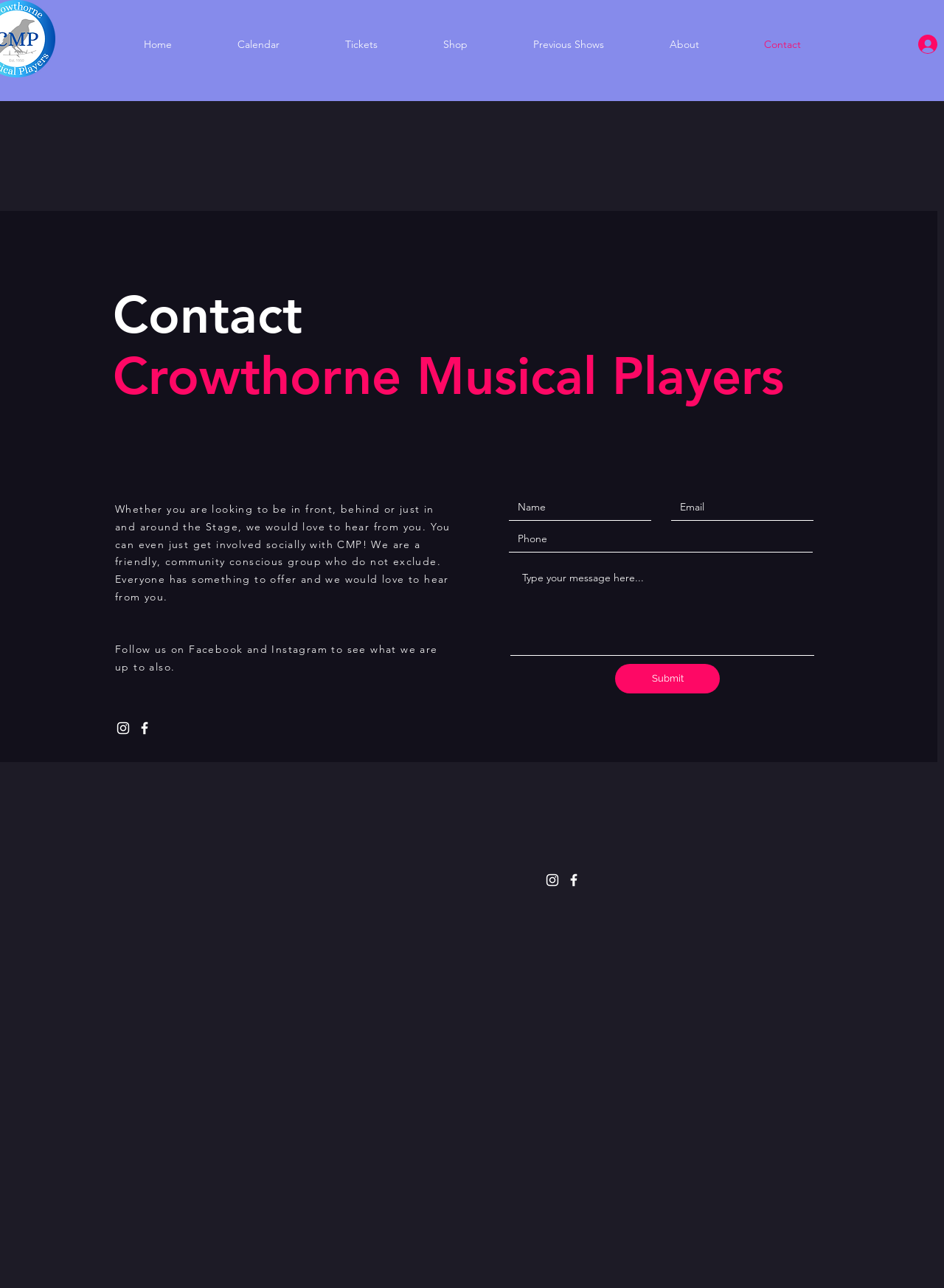What is the purpose of this webpage?
Kindly give a detailed and elaborate answer to the question.

Based on the webpage's content, it appears to be a contact page for Crowthorne Musical Players (CMP), allowing users to get in touch with the organization, possibly to inquire about membership, shows, or other related topics.